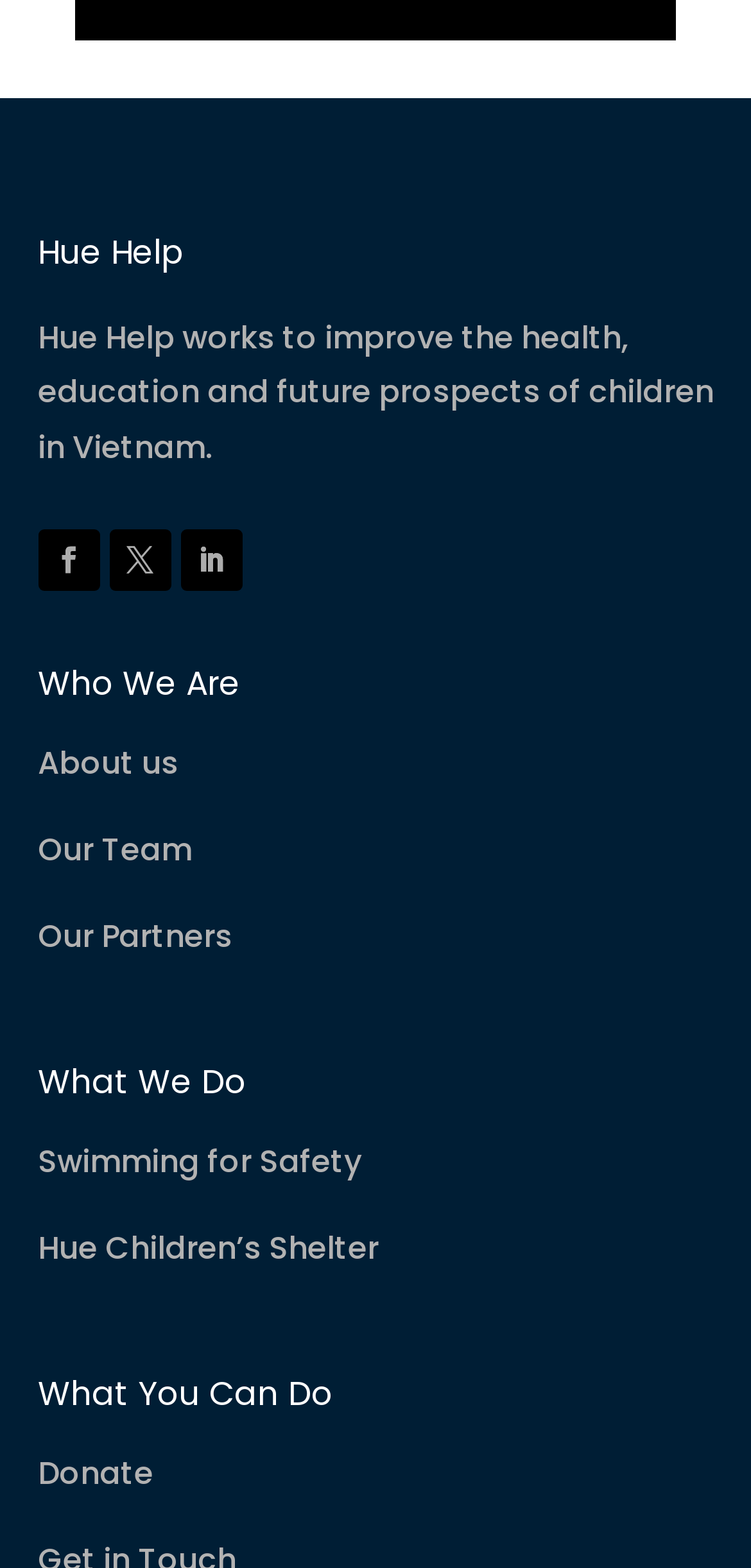What is the last link available on the webpage?
Answer the question with a thorough and detailed explanation.

The last link available on the webpage is 'Donate' which is under the heading 'What You Can Do'.